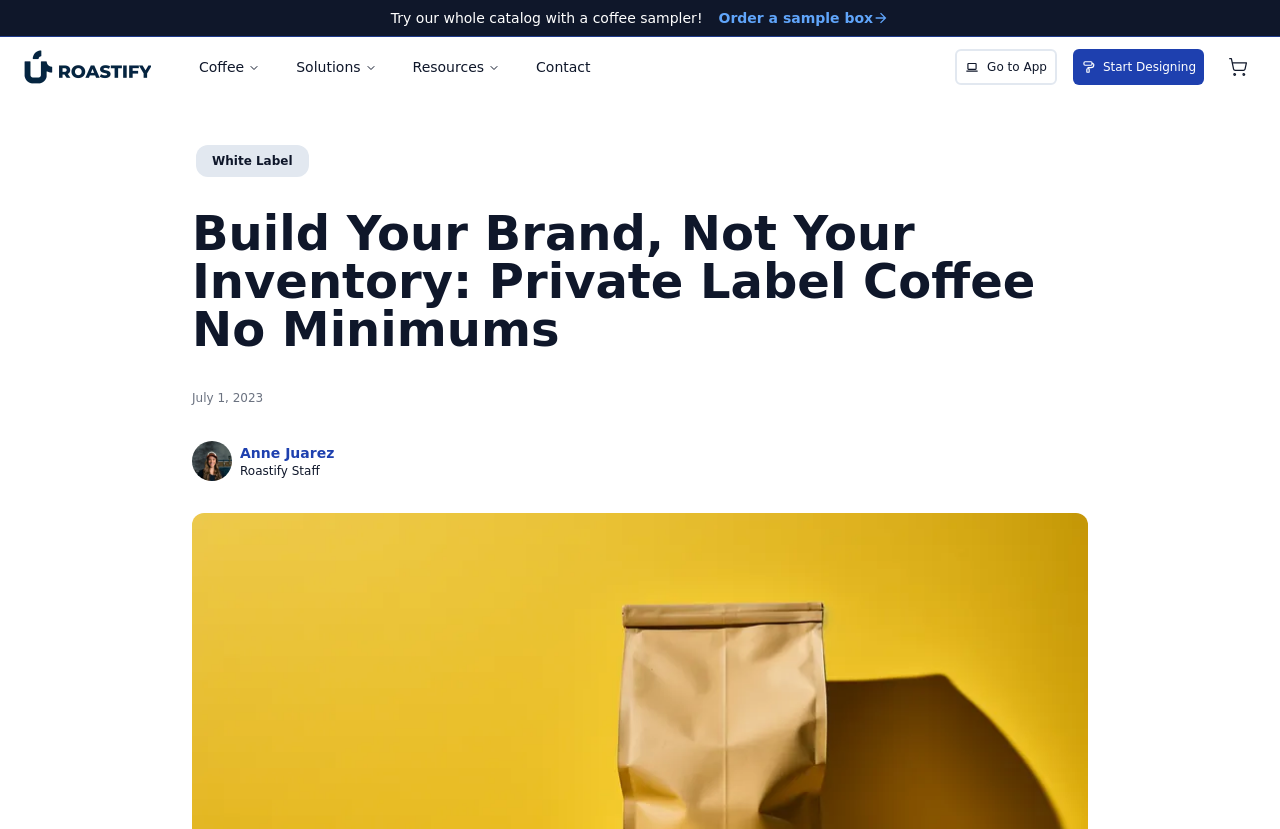Use a single word or phrase to answer the question: 
How many navigation buttons are there?

3